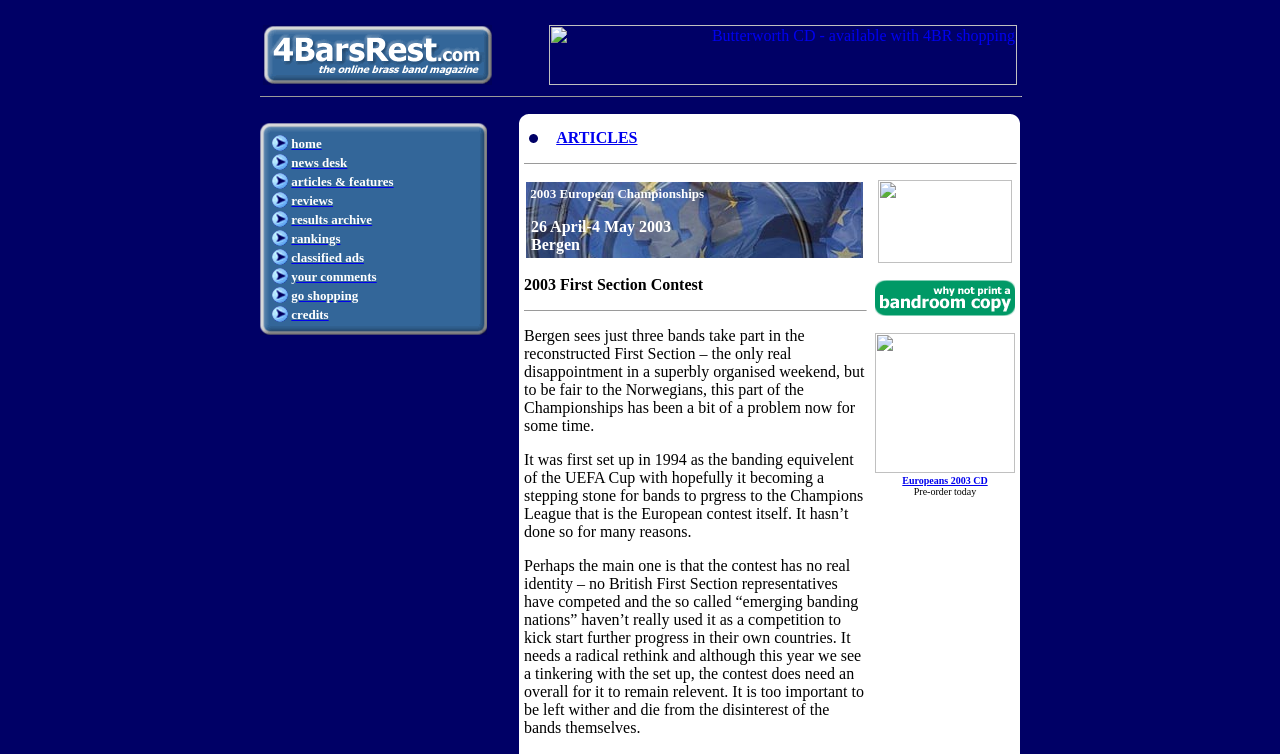Please determine the bounding box coordinates of the element to click on in order to accomplish the following task: "Go to home page". Ensure the coordinates are four float numbers ranging from 0 to 1, i.e., [left, top, right, bottom].

[0.228, 0.18, 0.251, 0.2]